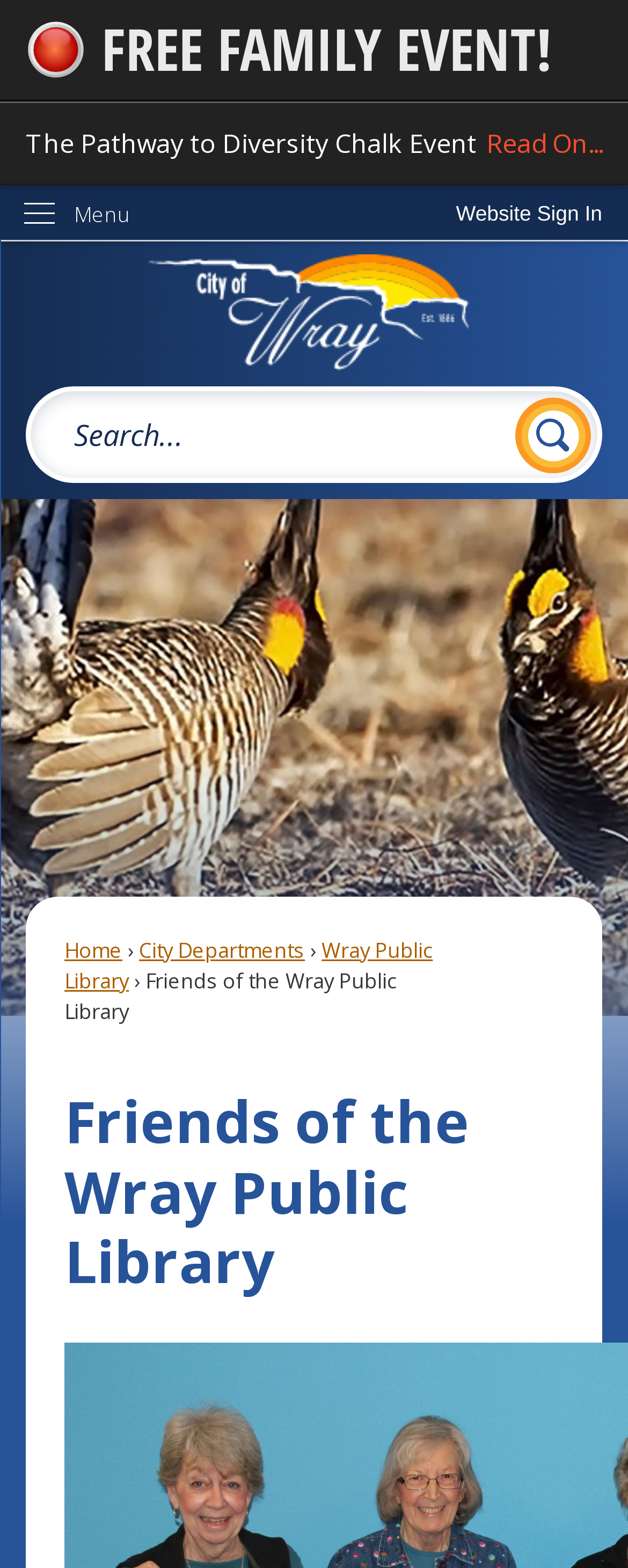Describe all the visual and textual components of the webpage comprehensively.

The webpage is about the Friends of the Wray Public Library, with a focus on their activities and events. At the top left, there is a link to skip to the main content. Below it, there is an emergency alert banner with an image, announcing a free family event. Next to it, there is a link to an event called "The Pathway to Diversity Chalk Event". 

On the top right, there is a button to sign in to the website. Below it, there is a vertical menu with a "Menu" label. The menu is not expanded by default. 

The main content area has a prominent link to the home page, accompanied by an image. Below it, there is a search region with a text box and a search button, which also has an image. The search button is located at the right end of the search region.

Further down, there are three links: "Home", "City Departments", and "Wray Public Library". These links are arranged horizontally, with "Home" on the left and "Wray Public Library" on the right. Below these links, there is a static text "Friends of the Wray Public Library" and a heading with the same text, which is centered on the page.

The meta description mentions that the Friends are active in providing Welcome Bags to new residents, cookies, and prizes for National Library Week, volunteering, and reading incentives for the summer programs.